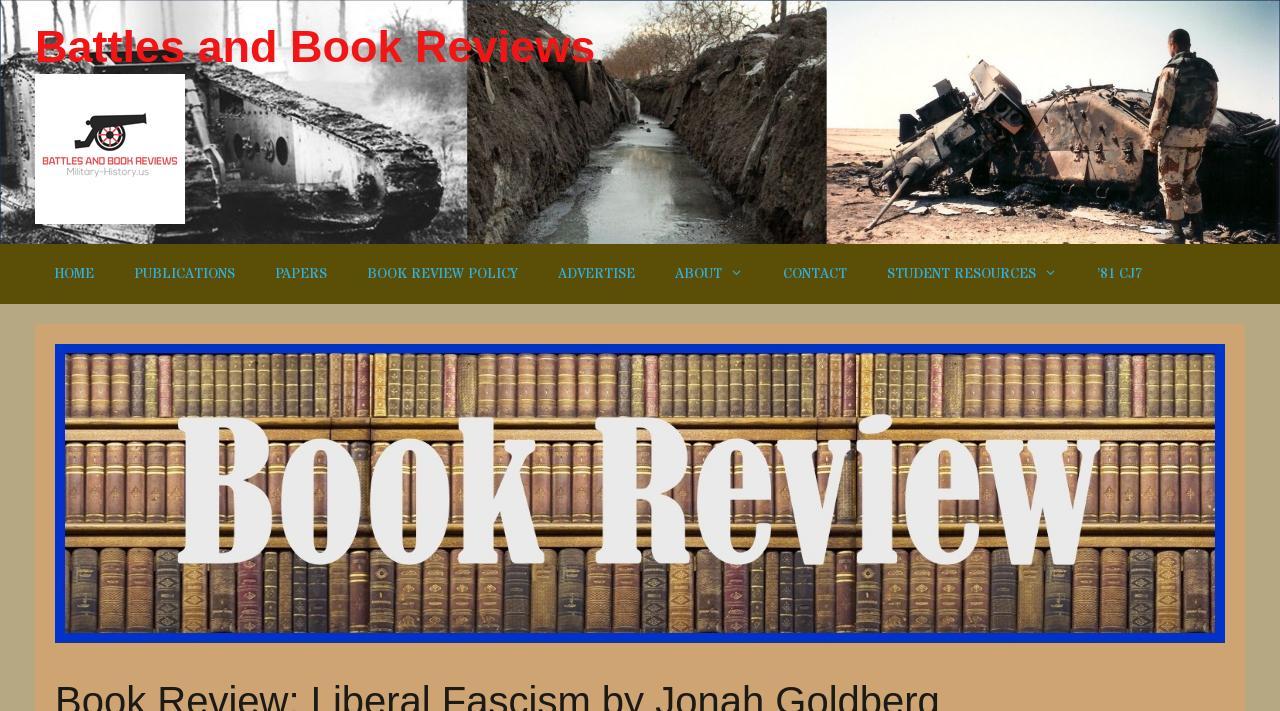Extract the main title from the webpage.

Book Review: Liberal Fascism by Jonah Goldberg